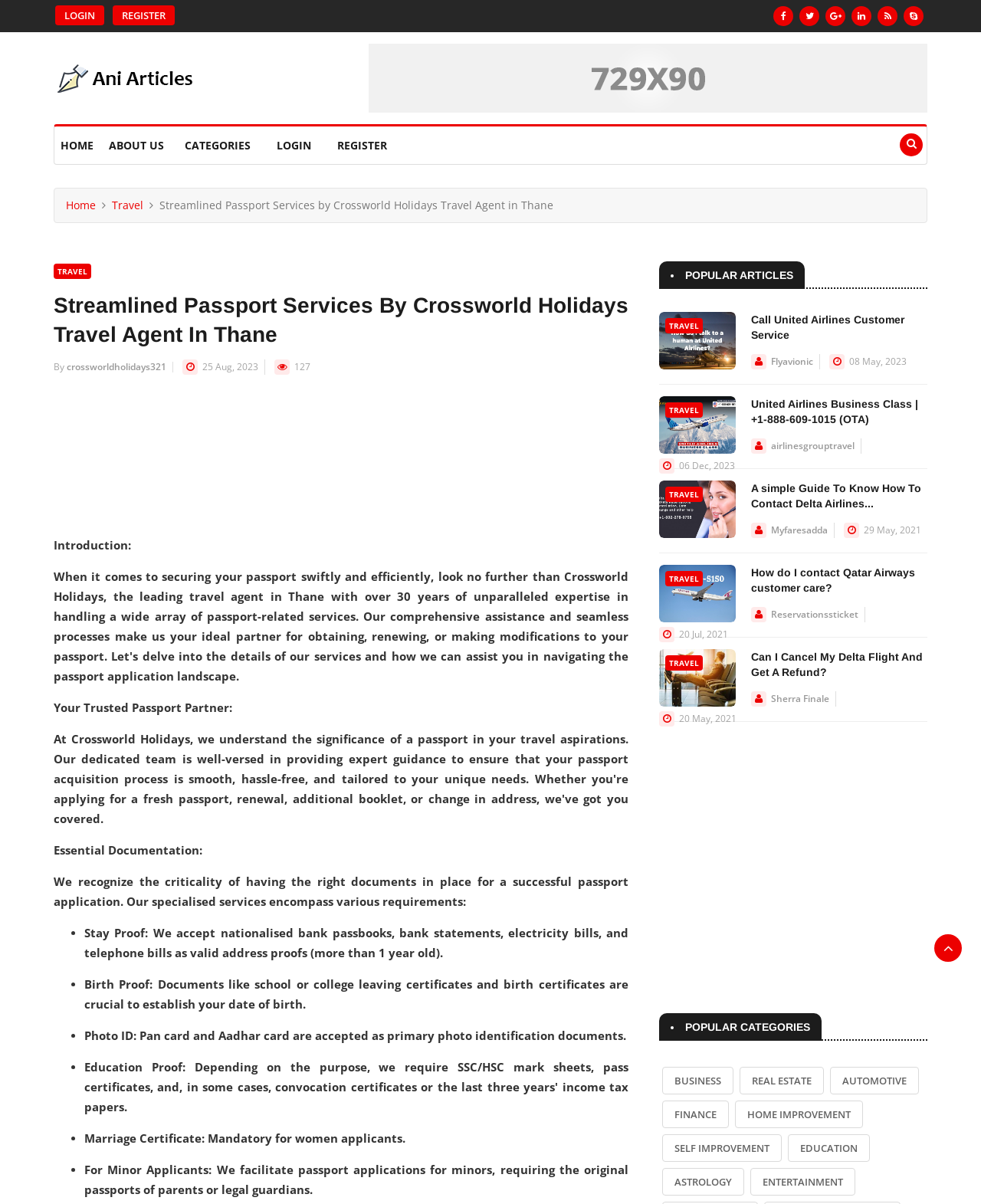What is the name of the travel agent?
Based on the screenshot, answer the question with a single word or phrase.

Crossworld Holidays